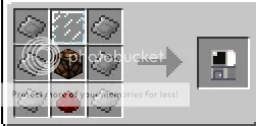What is the purpose of the device being crafted?
Using the image as a reference, deliver a detailed and thorough answer to the question.

The crafting result, depicted to the right of the grid, is a computer. This suggests that the device being crafted is used for advanced in-game tasks, implying that it has a functional role in the gameplay.